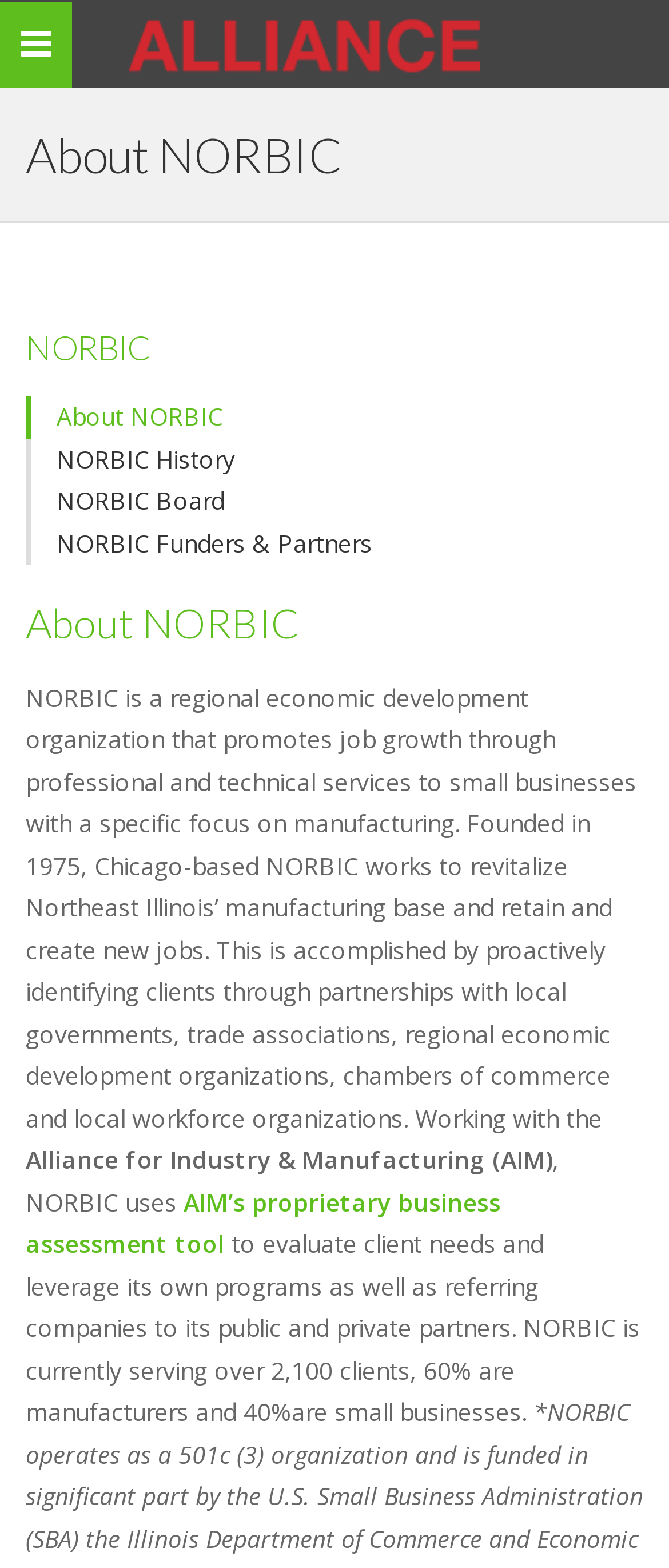Please find the bounding box for the UI element described by: "parent_node: Toggle navigation".

[0.154, 0.001, 0.756, 0.056]